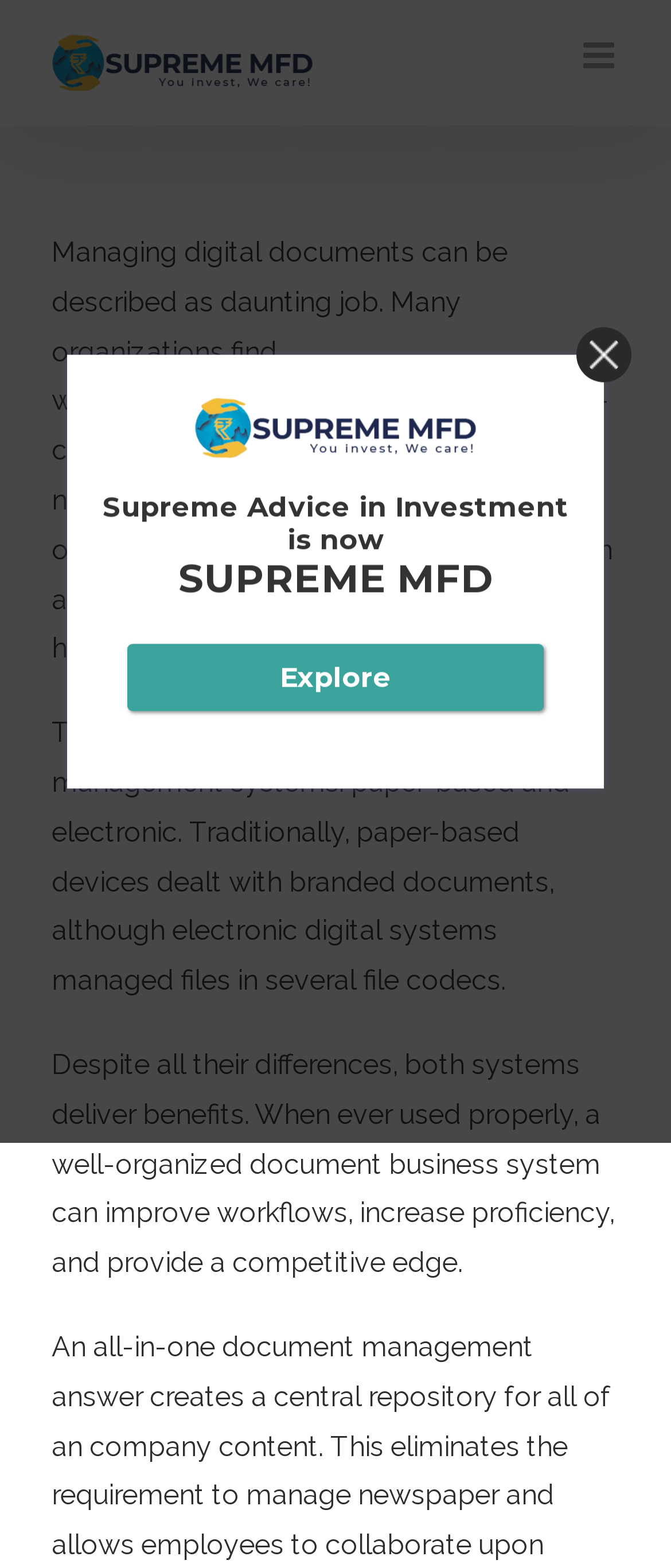Please give a one-word or short phrase response to the following question: 
What is the purpose of a document management system?

To streamline the process